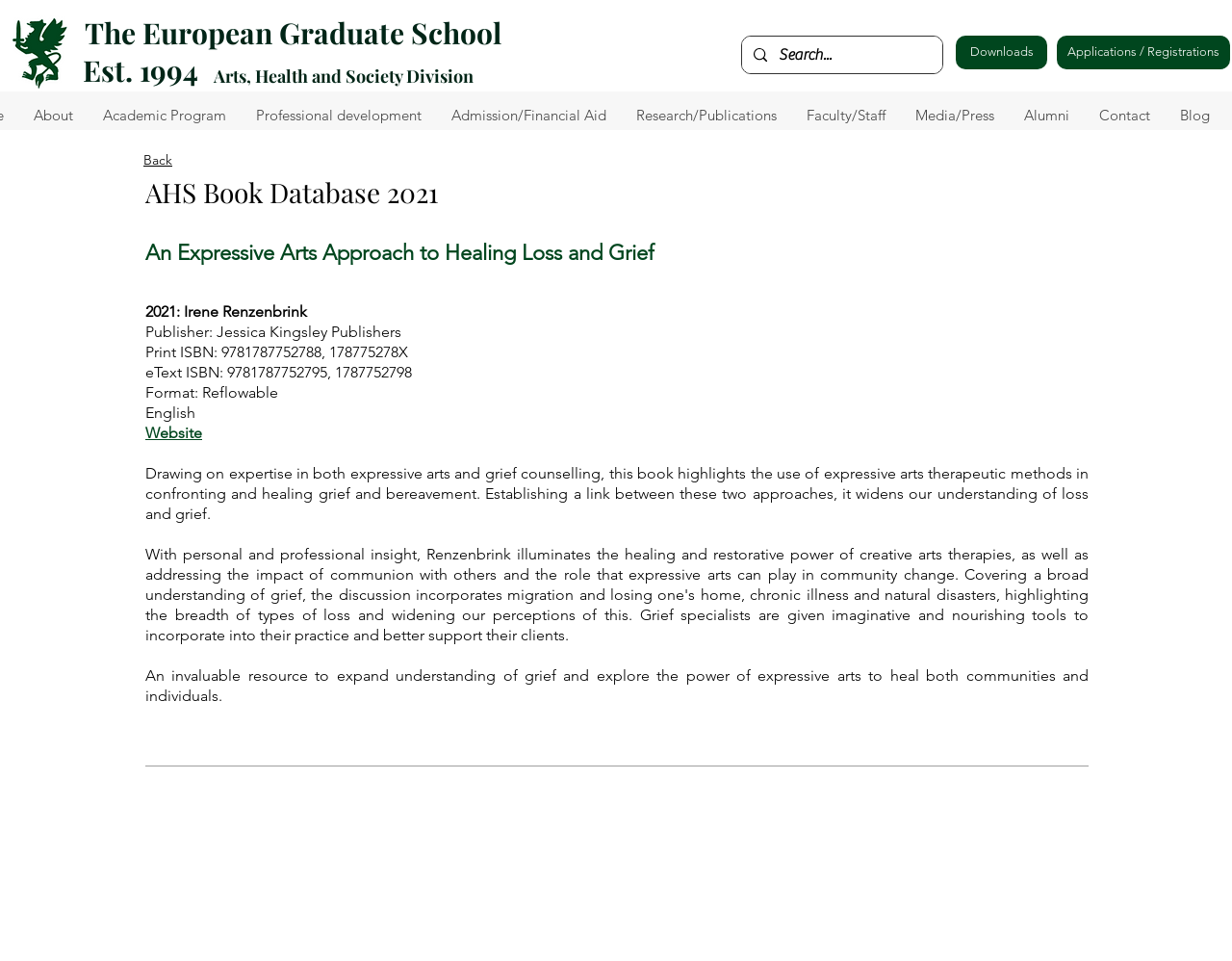Identify the bounding box coordinates of the section that should be clicked to achieve the task described: "Click the EGS Logo".

[0.01, 0.015, 0.057, 0.095]